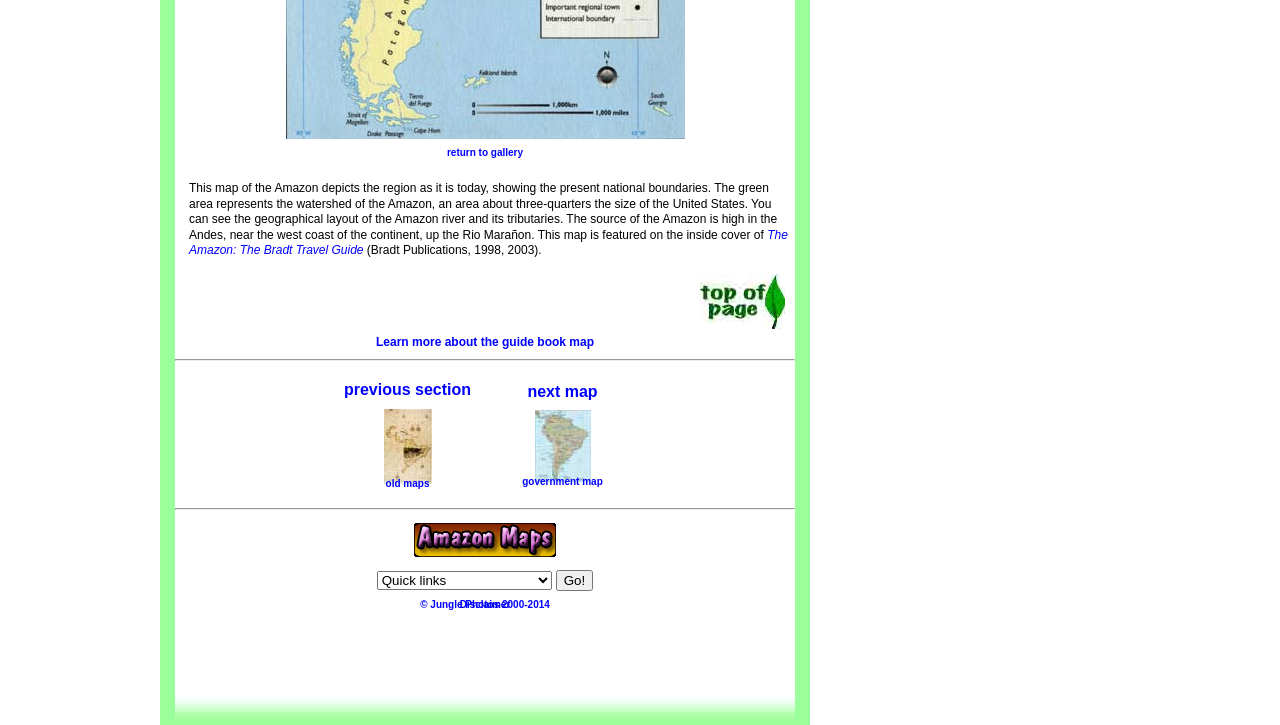Identify the bounding box for the described UI element: "parent_node: Quick links value="Go!"".

[0.434, 0.787, 0.463, 0.816]